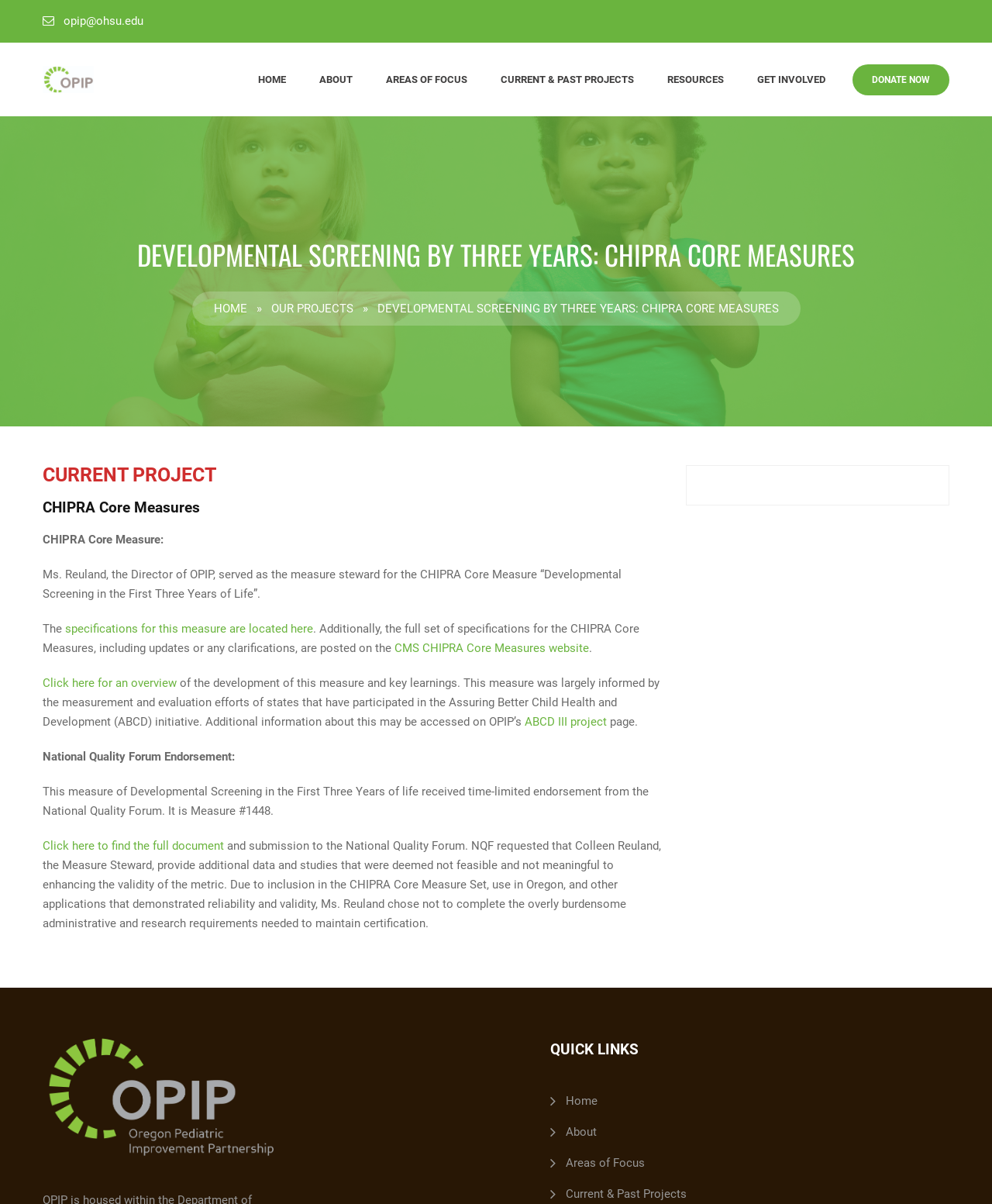Please provide a brief answer to the following inquiry using a single word or phrase:
What is the name of the initiative that informed the development of this measure?

ABCD